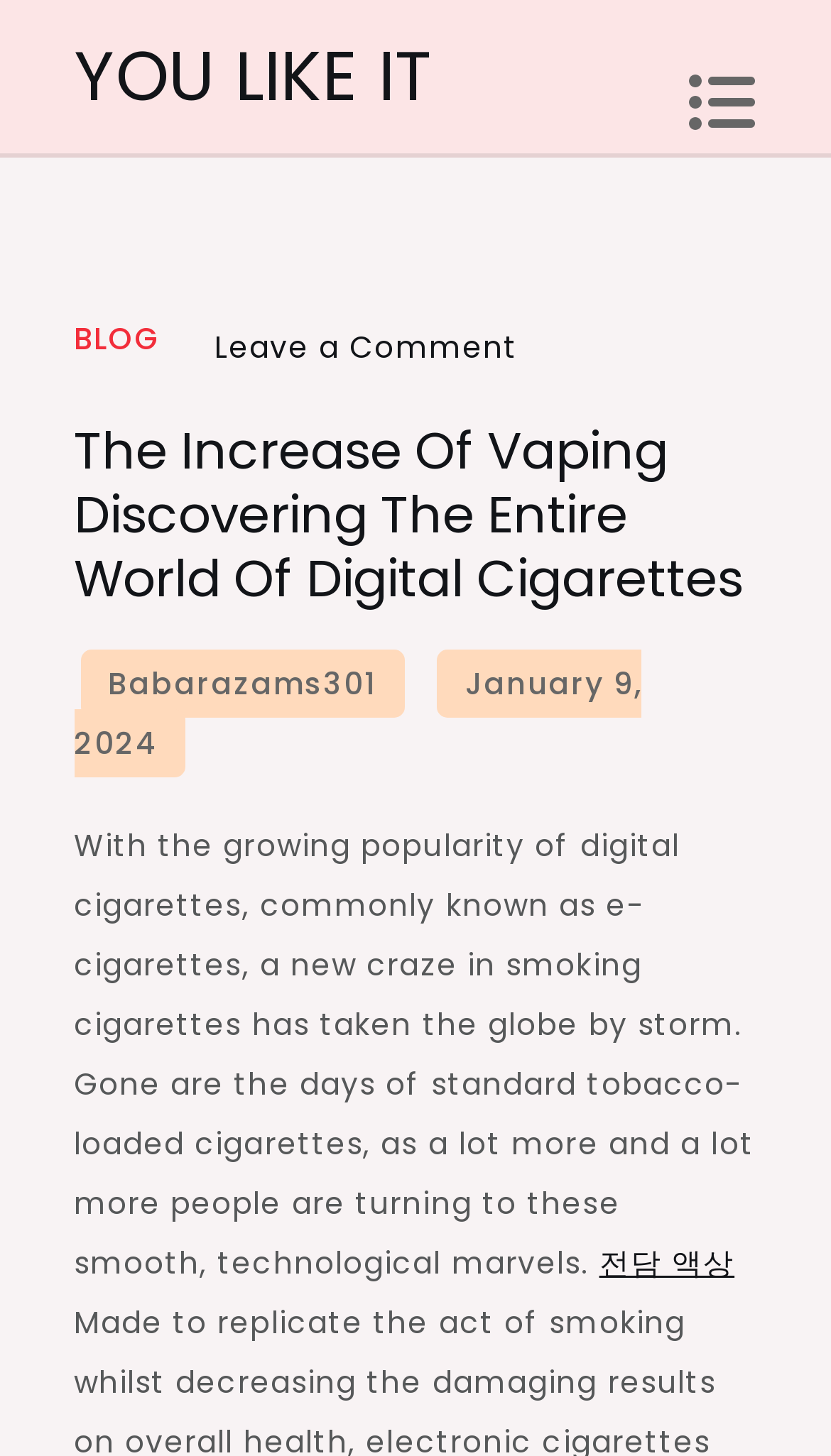Describe the webpage in detail, including text, images, and layout.

The webpage is about the increasing popularity of digital cigarettes, also known as e-cigarettes. At the top left of the page, there is a link labeled "YOU LIKE IT". On the top right, there is a button with an icon. Below the button, there is a header section that spans almost the entire width of the page. Within this section, there is a footer section that contains two links: "BLOG" on the left and "Leave a Comment on The Increase of Vaping Discovering the Entire world of Digital Cigarettes" on the right.

The main heading of the page, "The Increase Of Vaping Discovering The Entire World Of Digital Cigarettes", is located below the footer section. Underneath the heading, there are three links: "Babarazams301" on the left, "January 9, 2024" in the middle, and a time element next to the date link. 

The main content of the page is a paragraph of text that starts with "With the growing popularity of digital cigarettes, commonly known as e-cigarettes, a new craze in smoking cigarettes has taken the globe by storm." This text spans almost the entire width of the page and is located below the links. At the bottom right of the page, there is another link labeled "전담 액상".